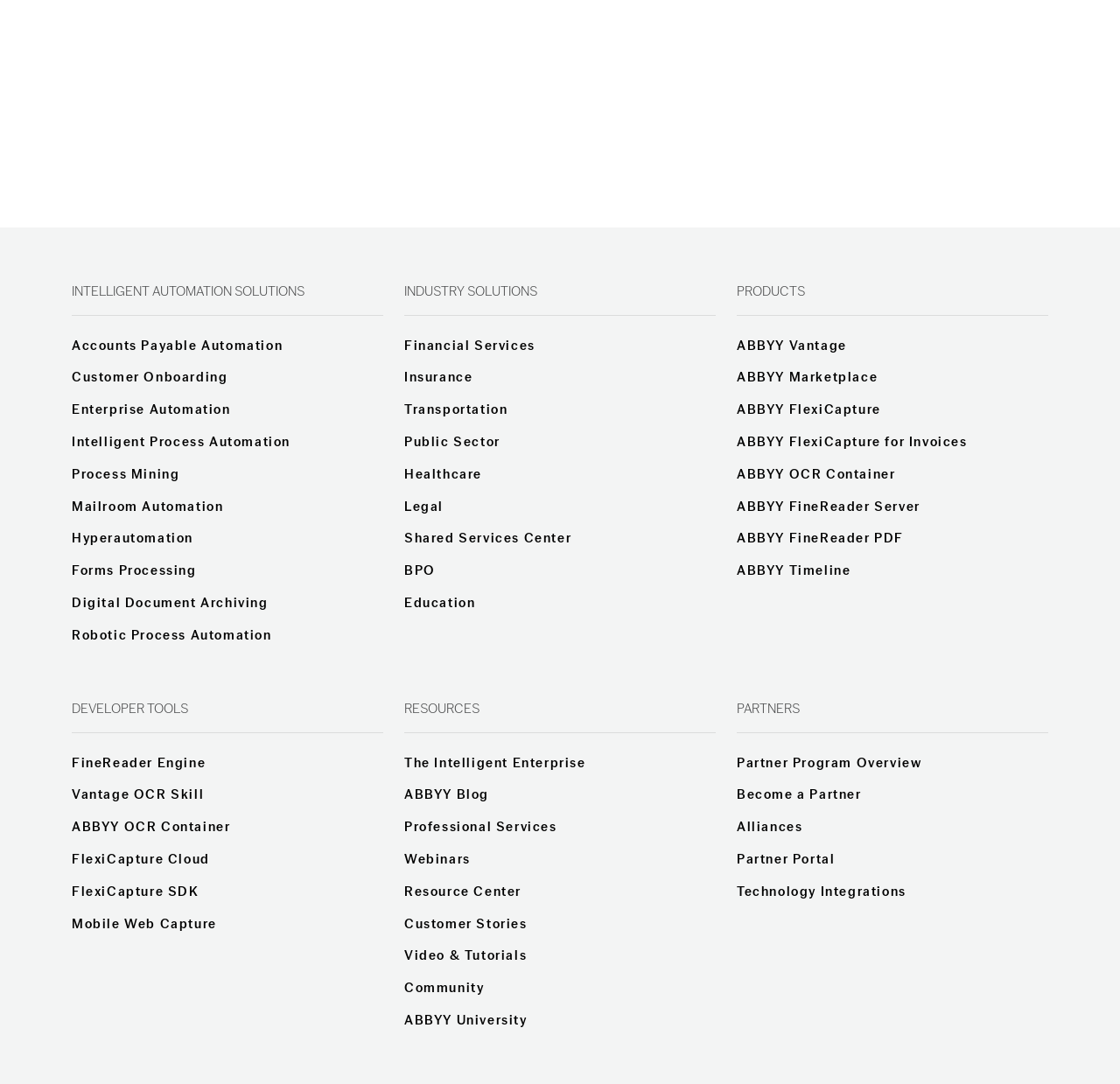Respond with a single word or phrase to the following question: How many industry solutions are listed?

9